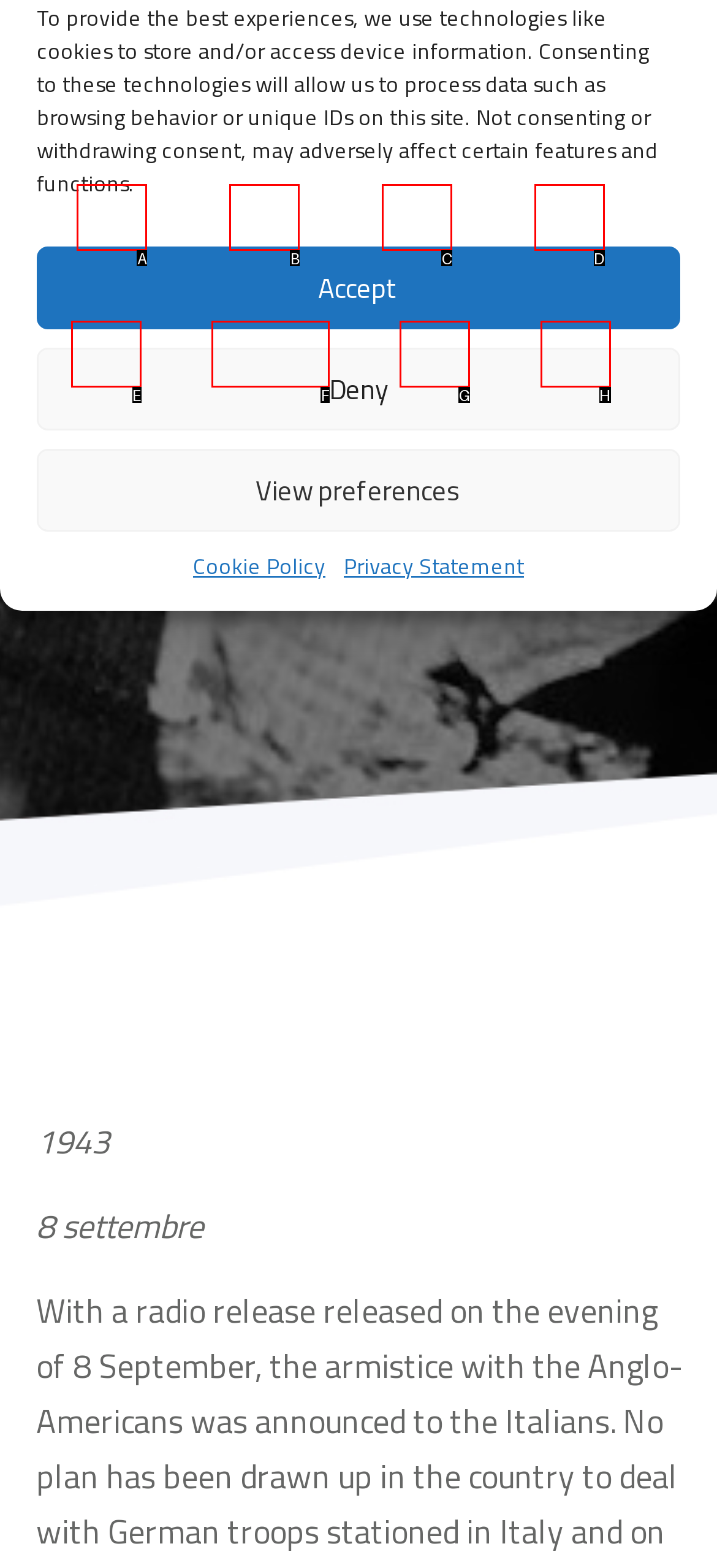Determine the UI element that matches the description: 90s
Answer with the letter from the given choices.

E